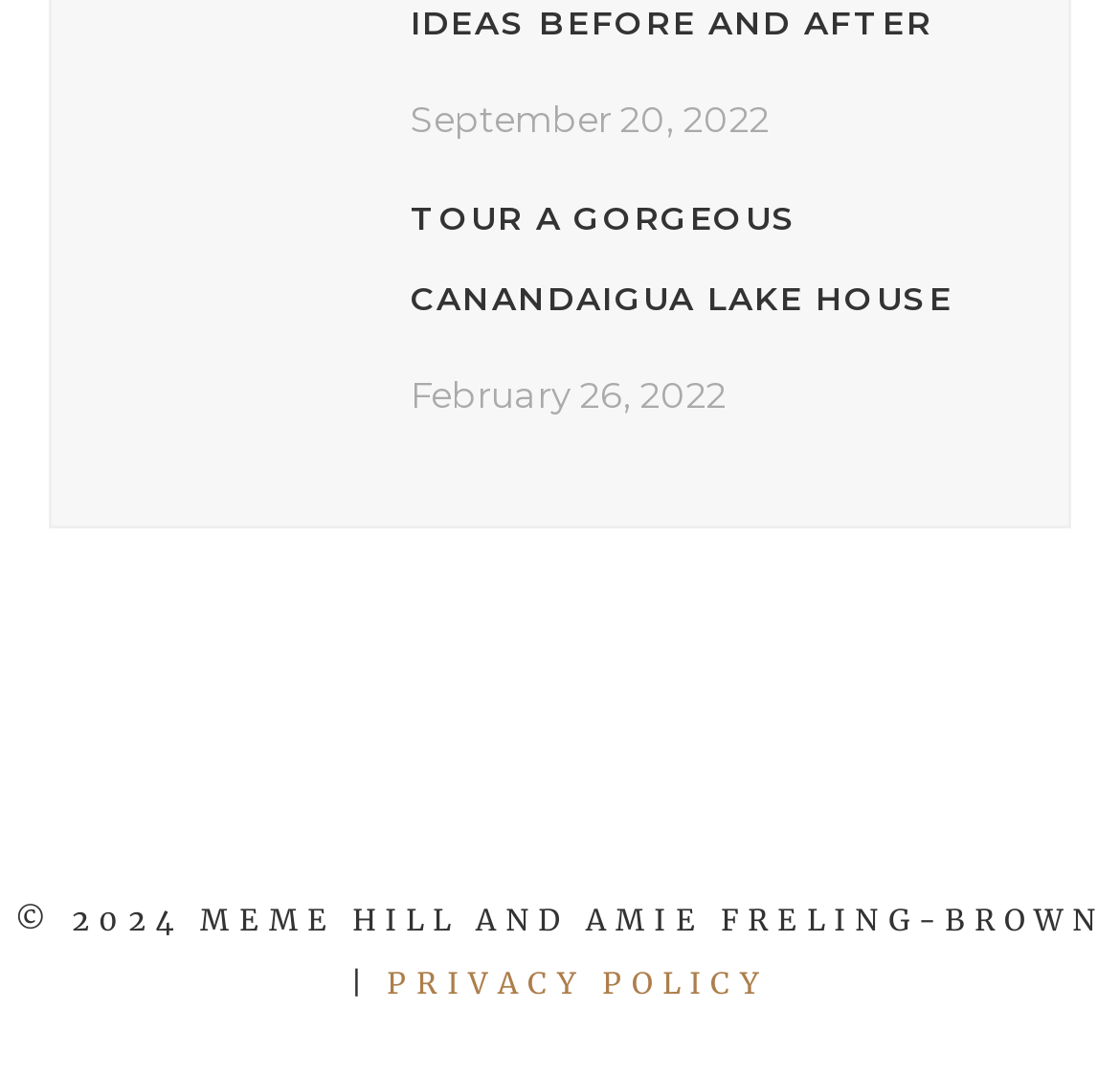Refer to the screenshot and give an in-depth answer to this question: What is the theme of the image with a caption 'open floor plan lake house'

The image with a caption 'open floor plan lake house with kitchen, dining and living room all in one big space with cathedral ceiling and wall of black windows' suggests that the theme of the image is a lake house, possibly a luxurious or modern one.